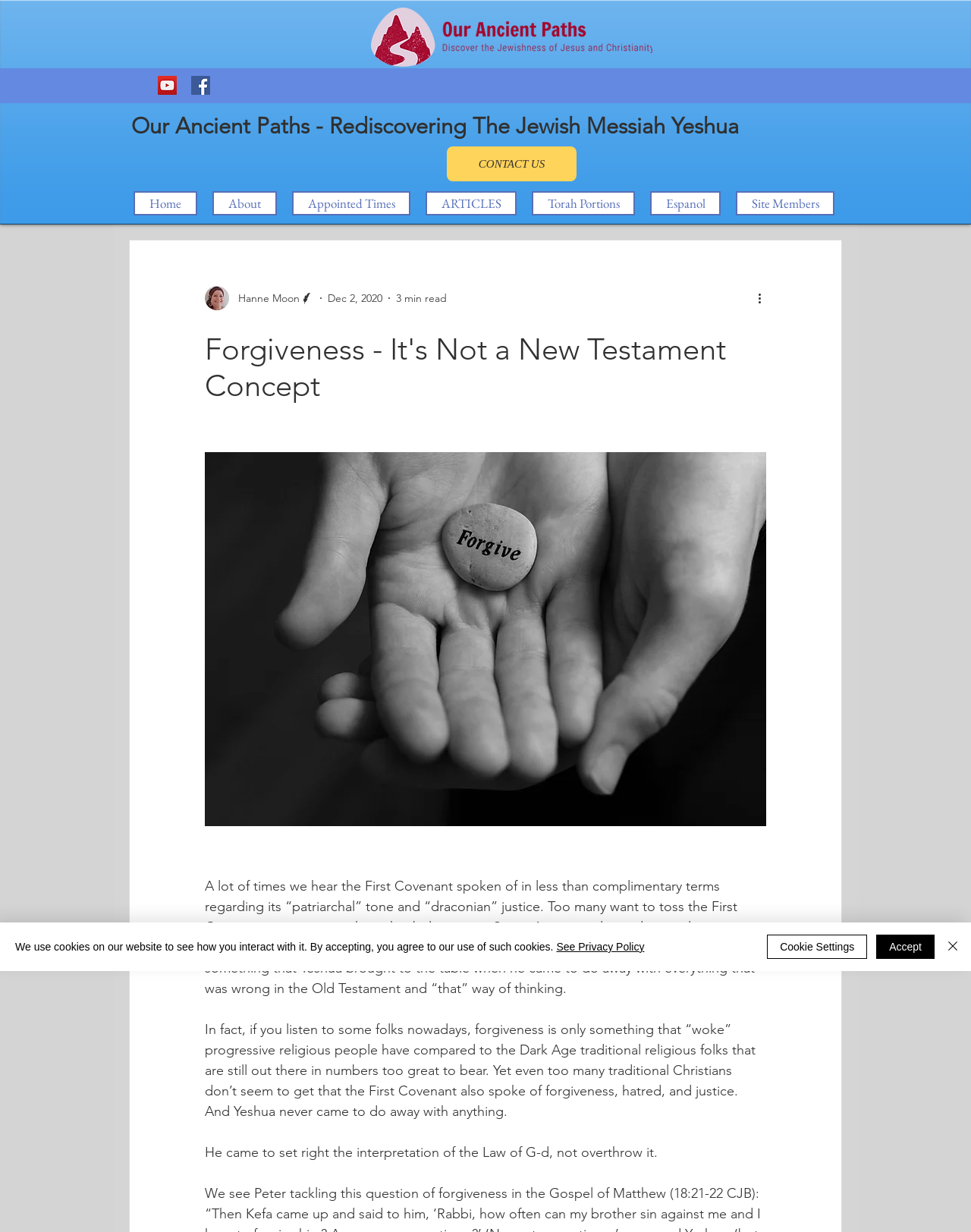Locate the bounding box coordinates of the element to click to perform the following action: 'View writer's profile'. The coordinates should be given as four float values between 0 and 1, in the form of [left, top, right, bottom].

[0.236, 0.236, 0.309, 0.249]